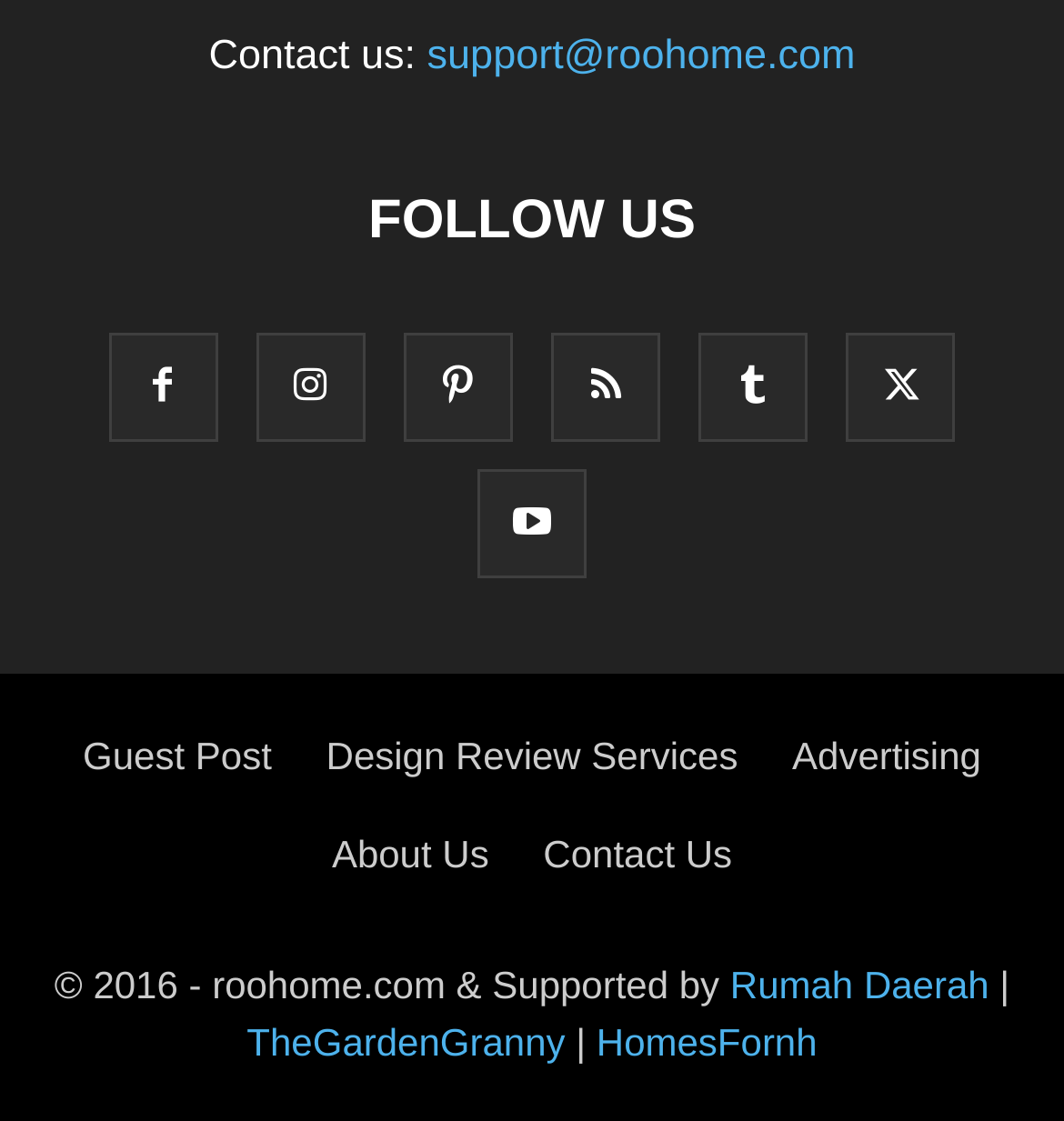Please identify the bounding box coordinates of the element on the webpage that should be clicked to follow this instruction: "Follow us on social media". The bounding box coordinates should be given as four float numbers between 0 and 1, formatted as [left, top, right, bottom].

[0.346, 0.171, 0.654, 0.224]